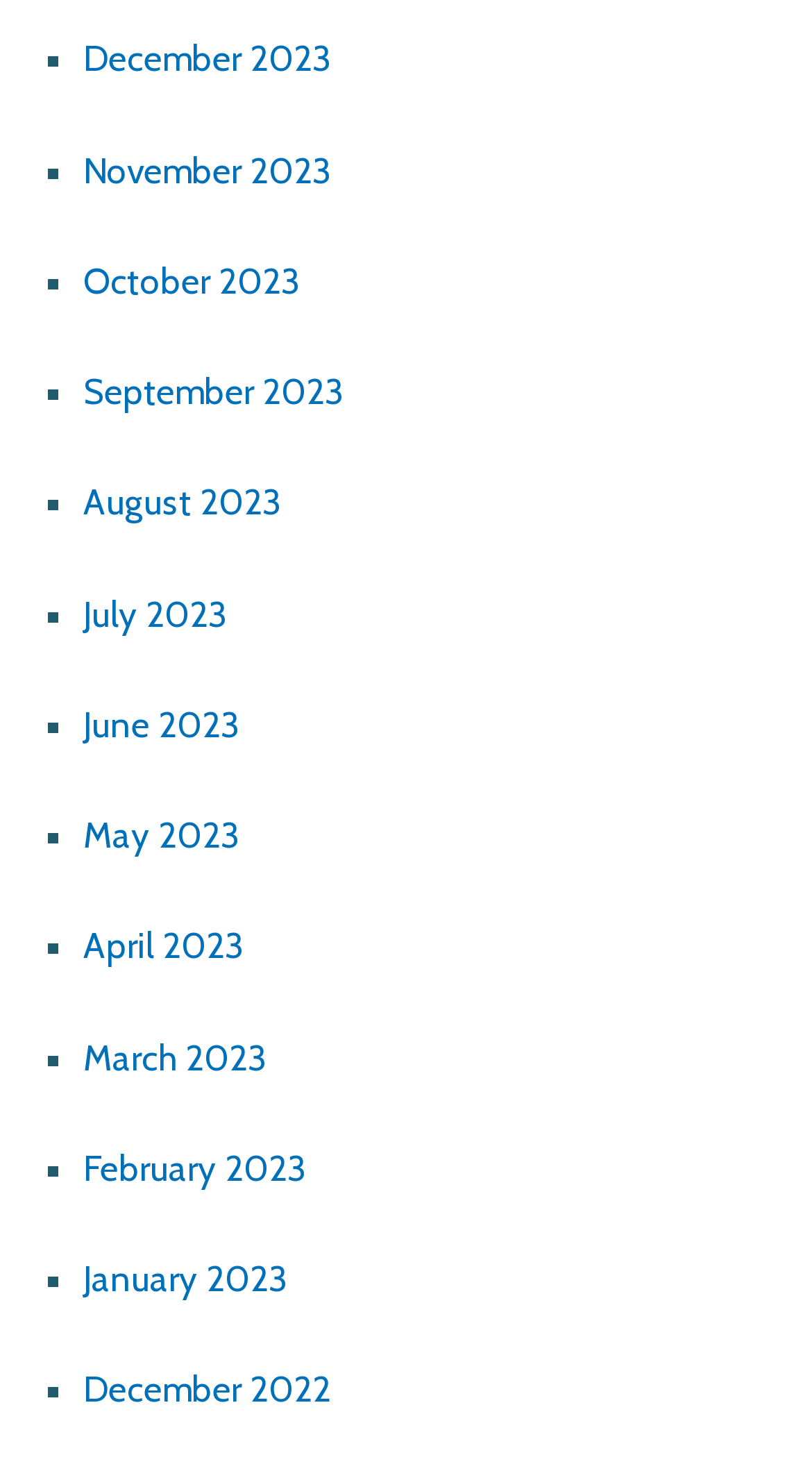What is the earliest month listed?
Could you answer the question in a detailed manner, providing as much information as possible?

I looked at the list of links and found that the last link is 'December 2022', which is the earliest month listed.